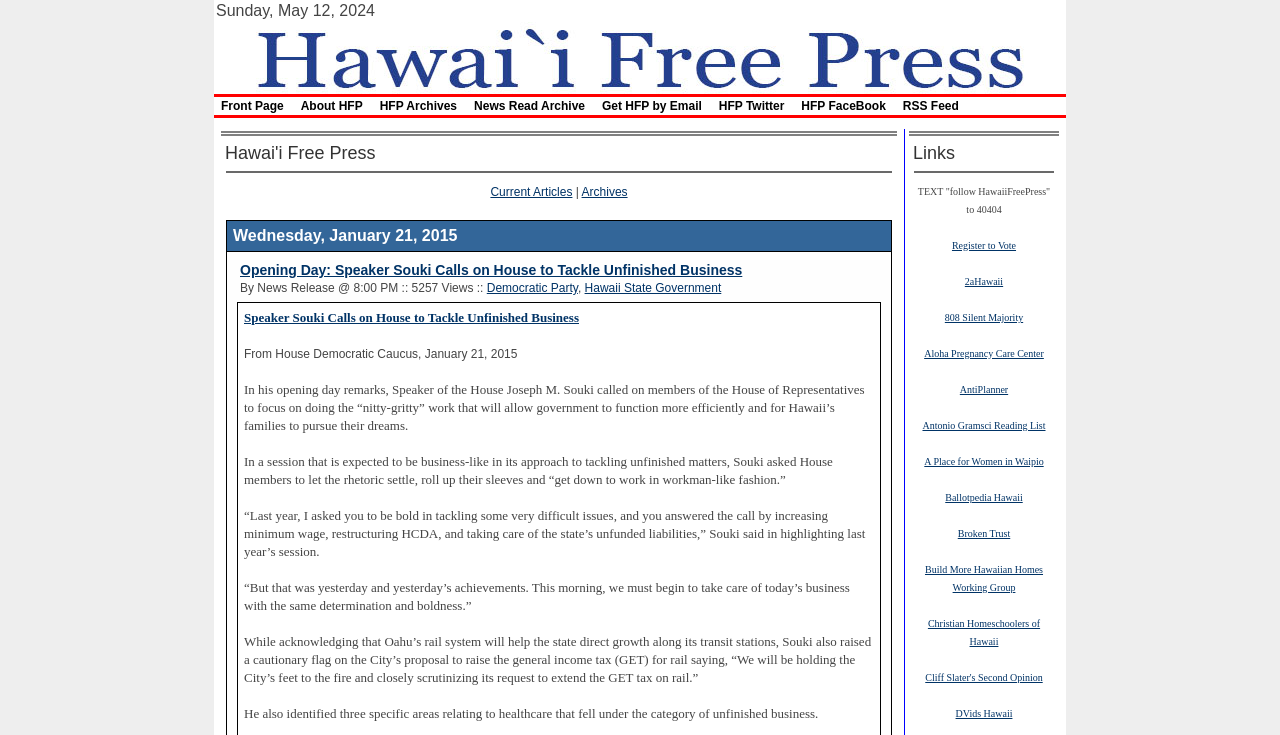What is the title of the latest article?
Look at the screenshot and provide an in-depth answer.

The latest article is located in the main content area of the webpage. The title of the article is 'Opening Day: Speaker Souki Calls on House to Tackle Unfinished Business', which can be found in a table cell.